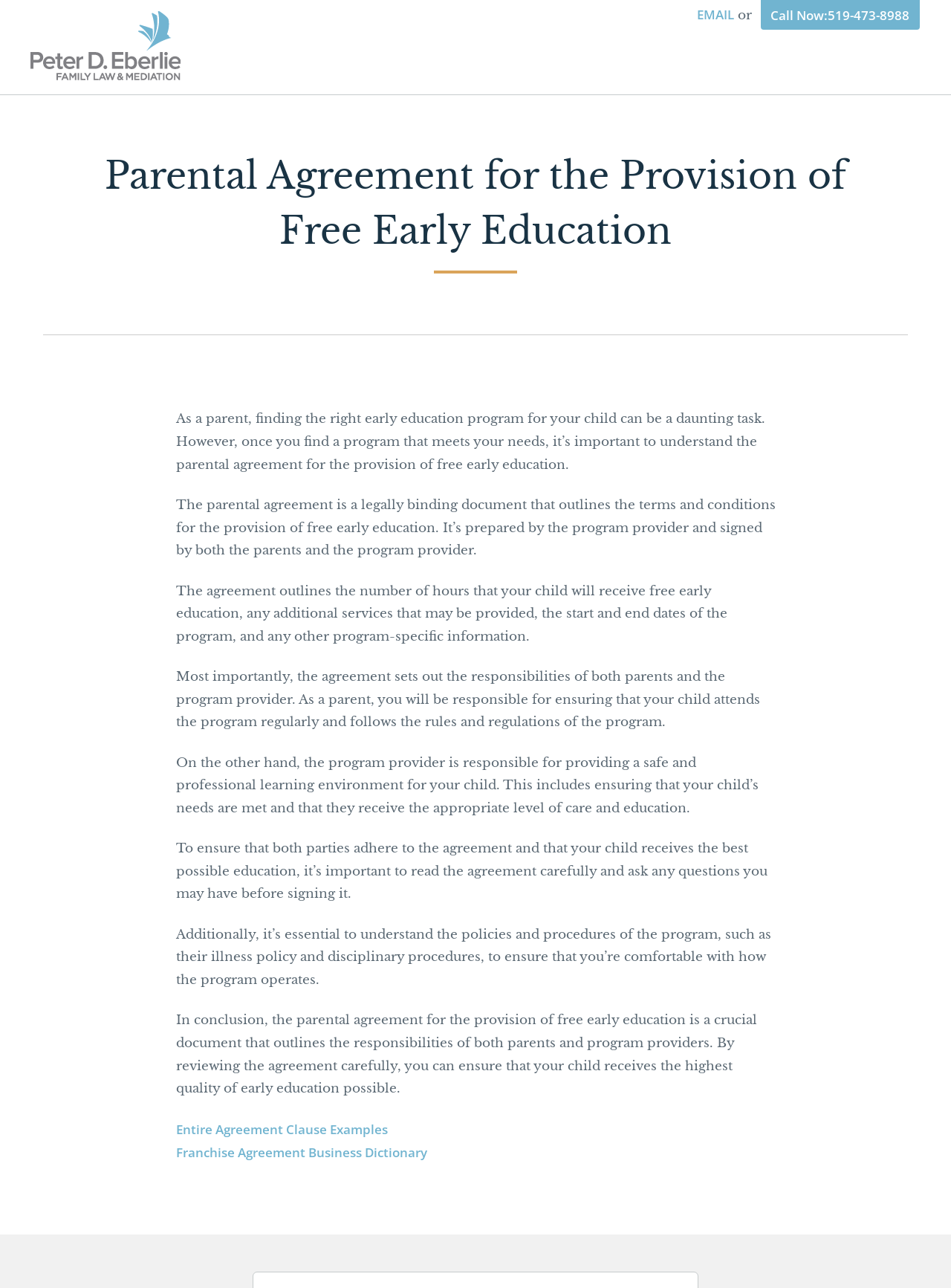Give an in-depth explanation of the webpage layout and content.

This webpage is about the parental agreement for the provision of free early education. At the top left, there is a link to "Peter D. Eberlie" accompanied by an image of the same name. To the right of this, there is a navigation menu labeled "Primary Menu" that spans most of the width of the page. Below this, there is a heading that reads "Parental Agreement for the Provision of Free Early Education" followed by a horizontal separator line.

The main content of the page is divided into several paragraphs of text. The first paragraph explains that finding the right early education program can be daunting, but once found, it's essential to understand the parental agreement. The subsequent paragraphs elaborate on the agreement, explaining that it's a legally binding document outlining the terms and conditions for the provision of free early education. The agreement covers aspects such as the number of hours, additional services, start and end dates, and program-specific information. It also outlines the responsibilities of both parents and program providers.

There are six paragraphs in total, each discussing a different aspect of the parental agreement. The text is positioned in the middle of the page, with a consistent margin on the left and right sides. At the bottom of the page, there is a navigation section labeled "Posts" with links to related articles, including "Entire Agreement Clause Examples" and "Franchise Agreement Business Dictionary".